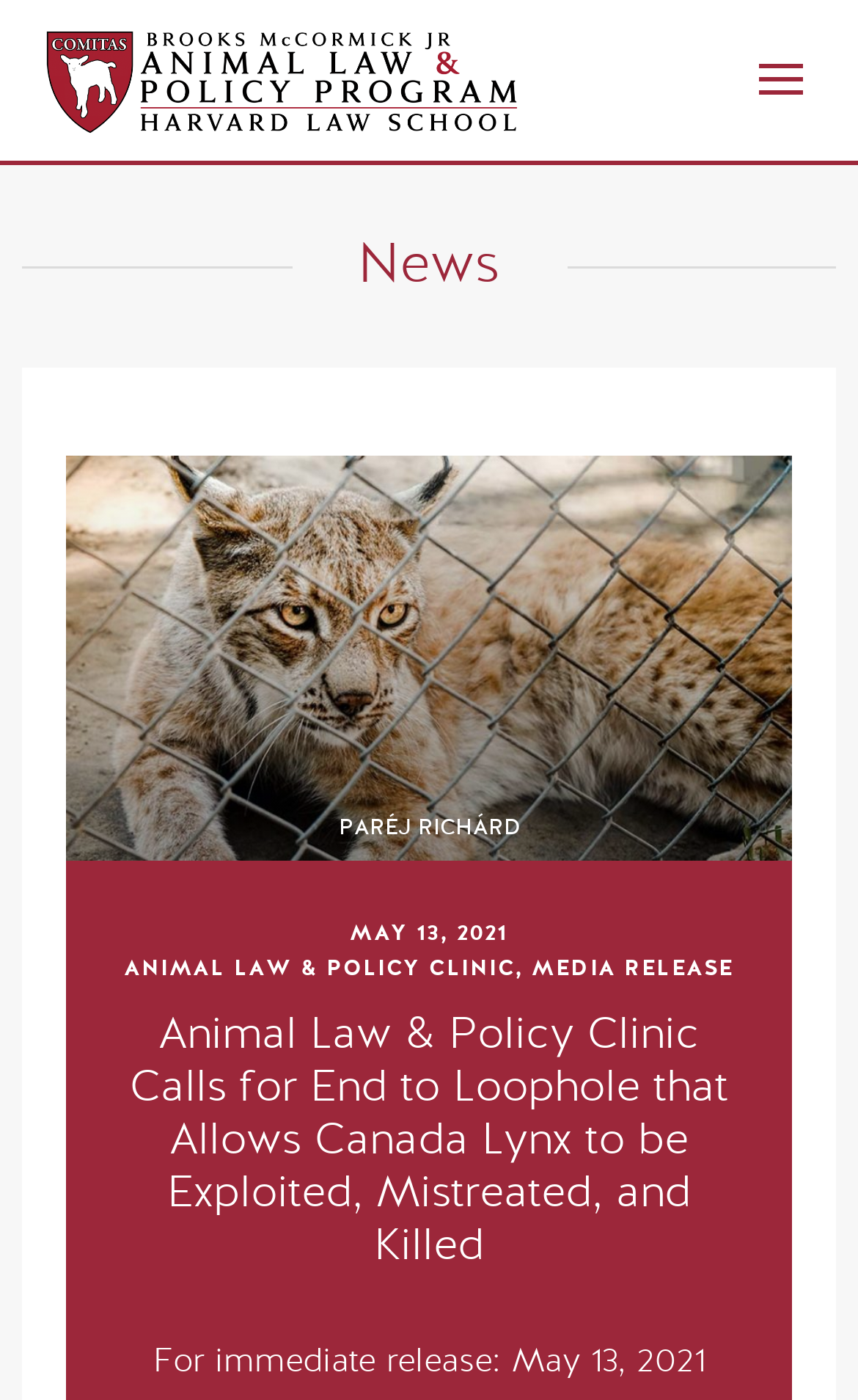Provide a one-word or one-phrase answer to the question:
When was the media release published?

May 13, 2021